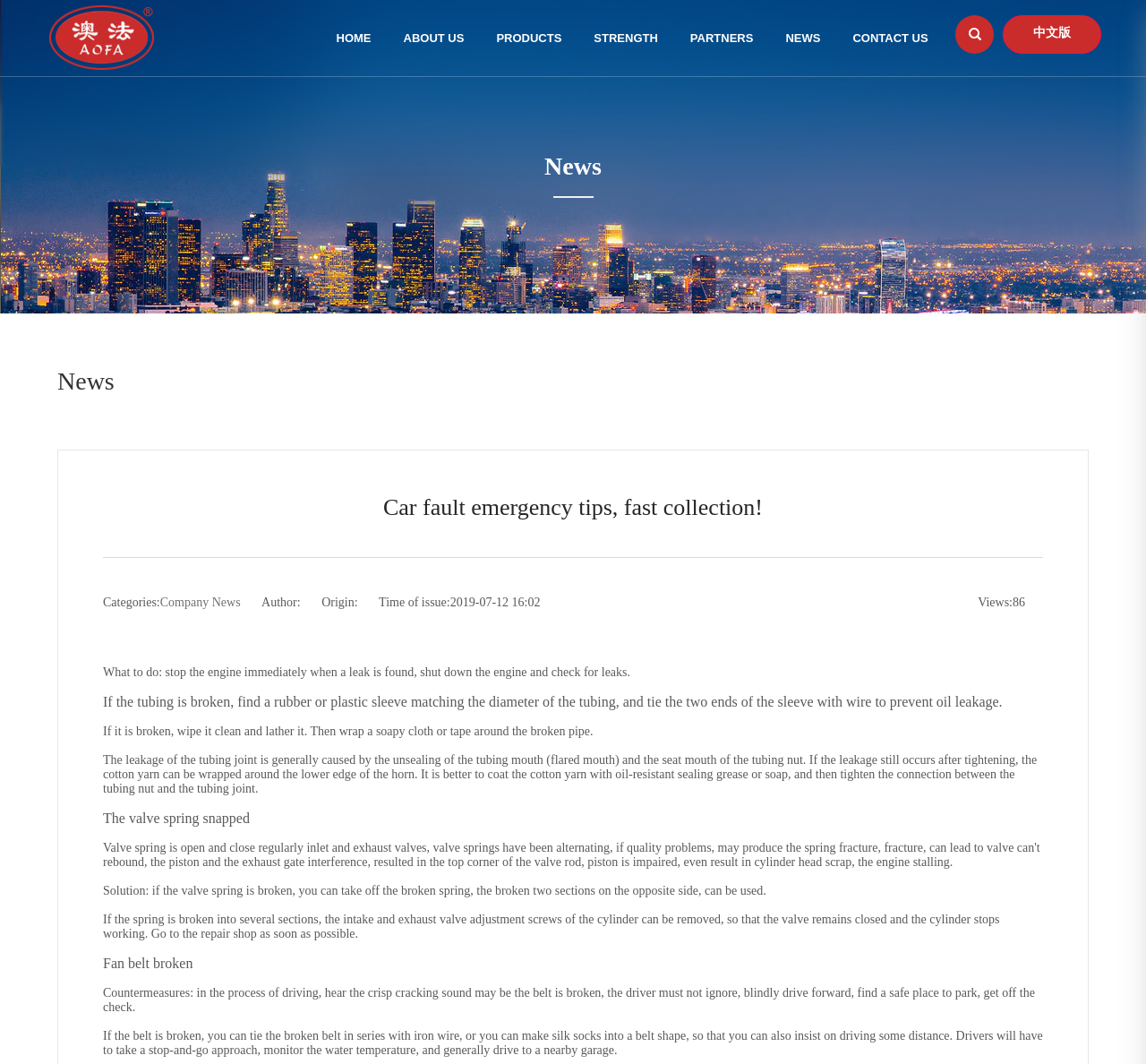What should you do if the fan belt is broken?
Using the image, provide a concise answer in one word or a short phrase.

Park and check